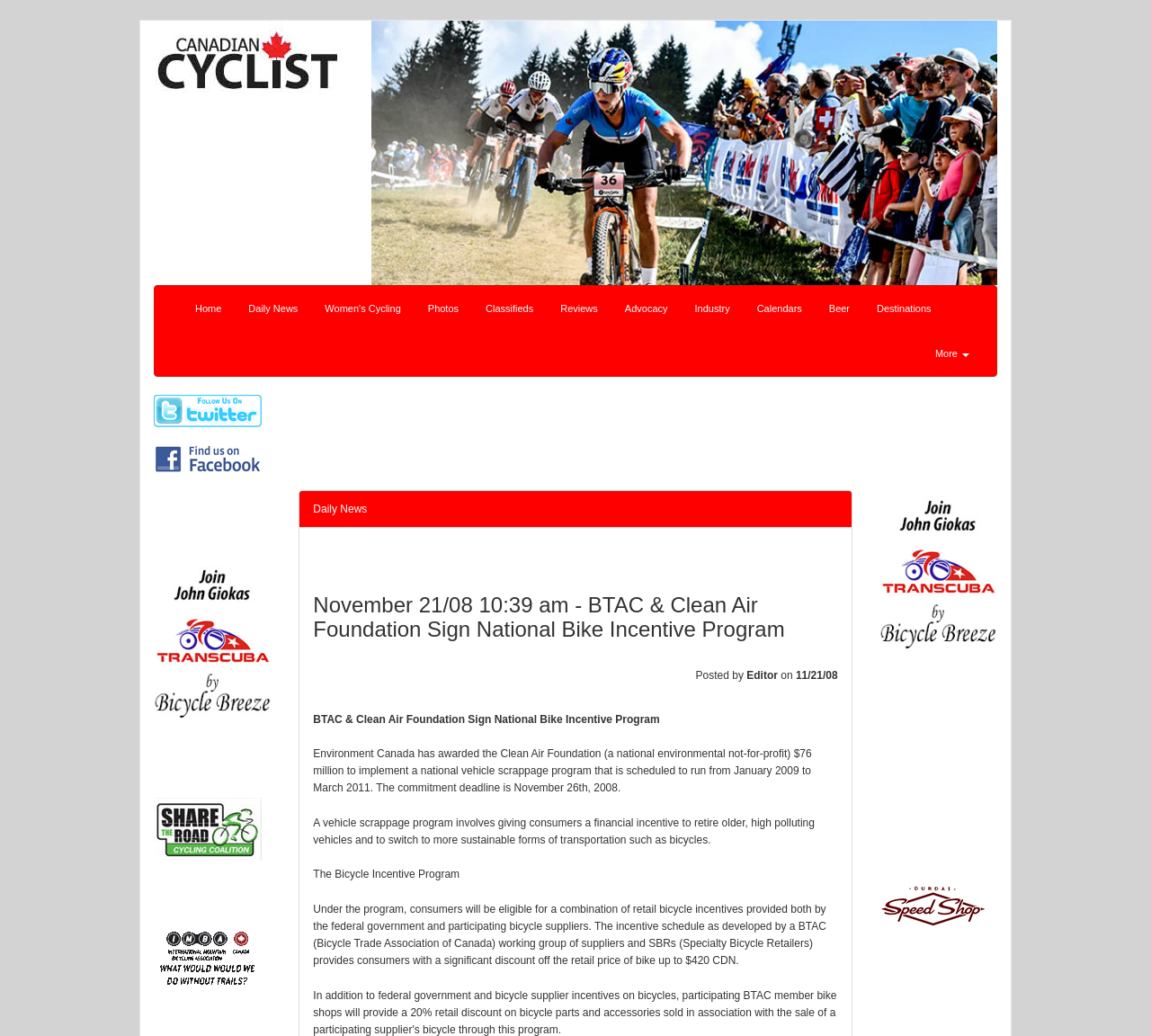Provide the bounding box for the UI element matching this description: "alt="Canadian Cyclist"".

[0.134, 0.053, 0.312, 0.065]